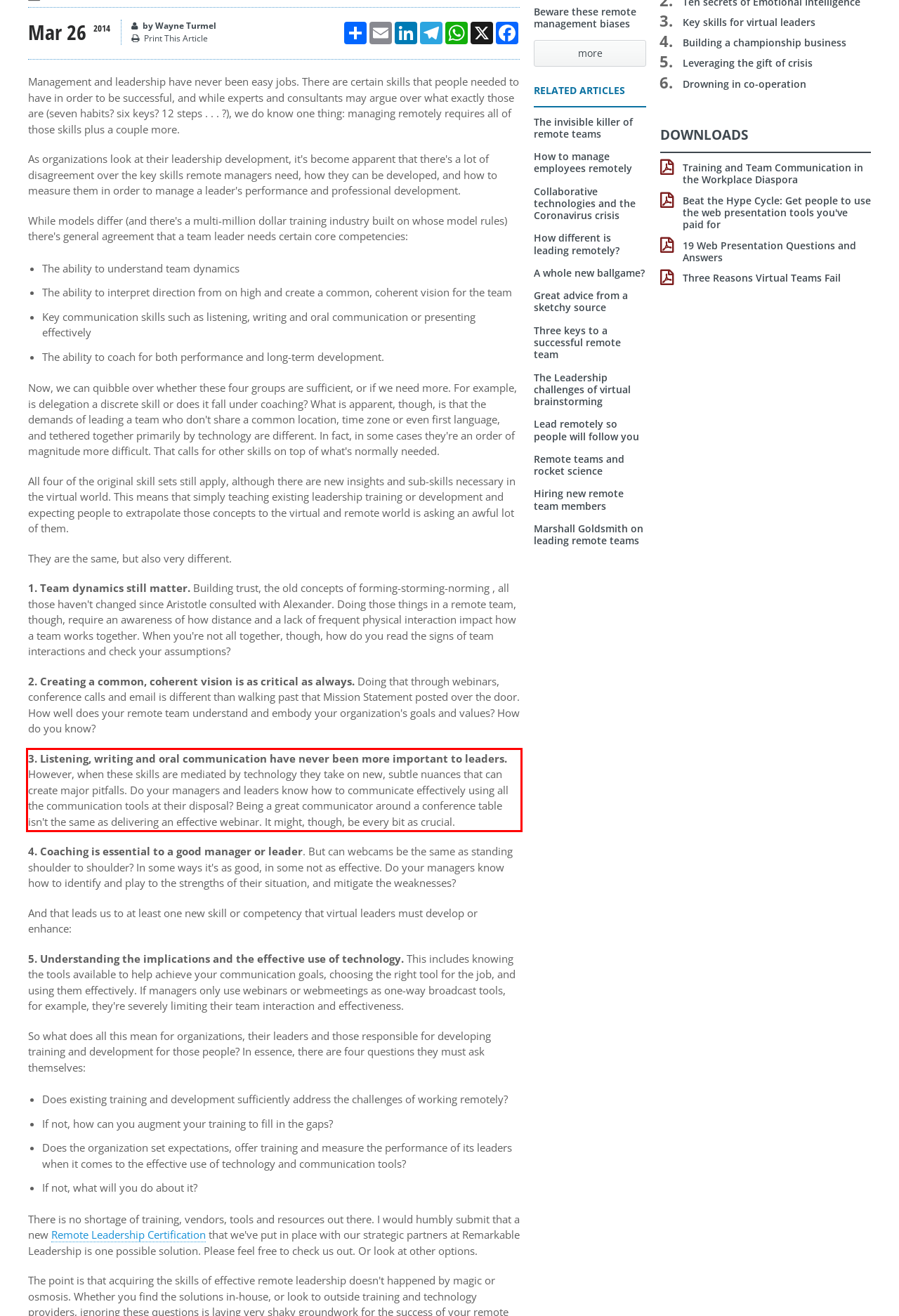Analyze the red bounding box in the provided webpage screenshot and generate the text content contained within.

3. Listening, writing and oral communication have never been more important to leaders. However, when these skills are mediated by technology they take on new, subtle nuances that can create major pitfalls. Do your managers and leaders know how to communicate effectively using all the communication tools at their disposal? Being a great communicator around a conference table isn't the same as delivering an effective webinar. It might, though, be every bit as crucial.